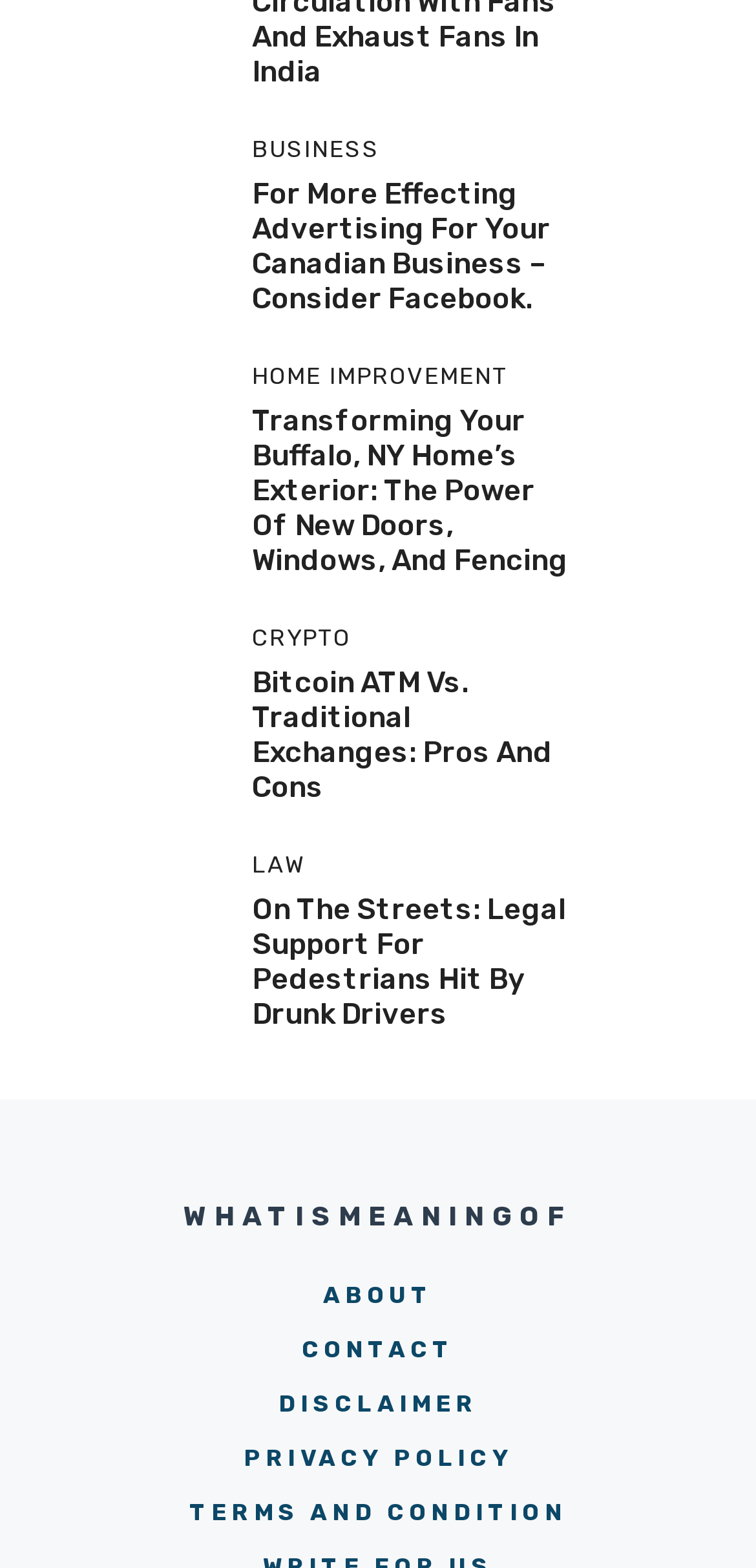Determine the bounding box coordinates for the HTML element mentioned in the following description: "terms and condition". The coordinates should be a list of four floats ranging from 0 to 1, represented as [left, top, right, bottom].

[0.25, 0.954, 0.749, 0.976]